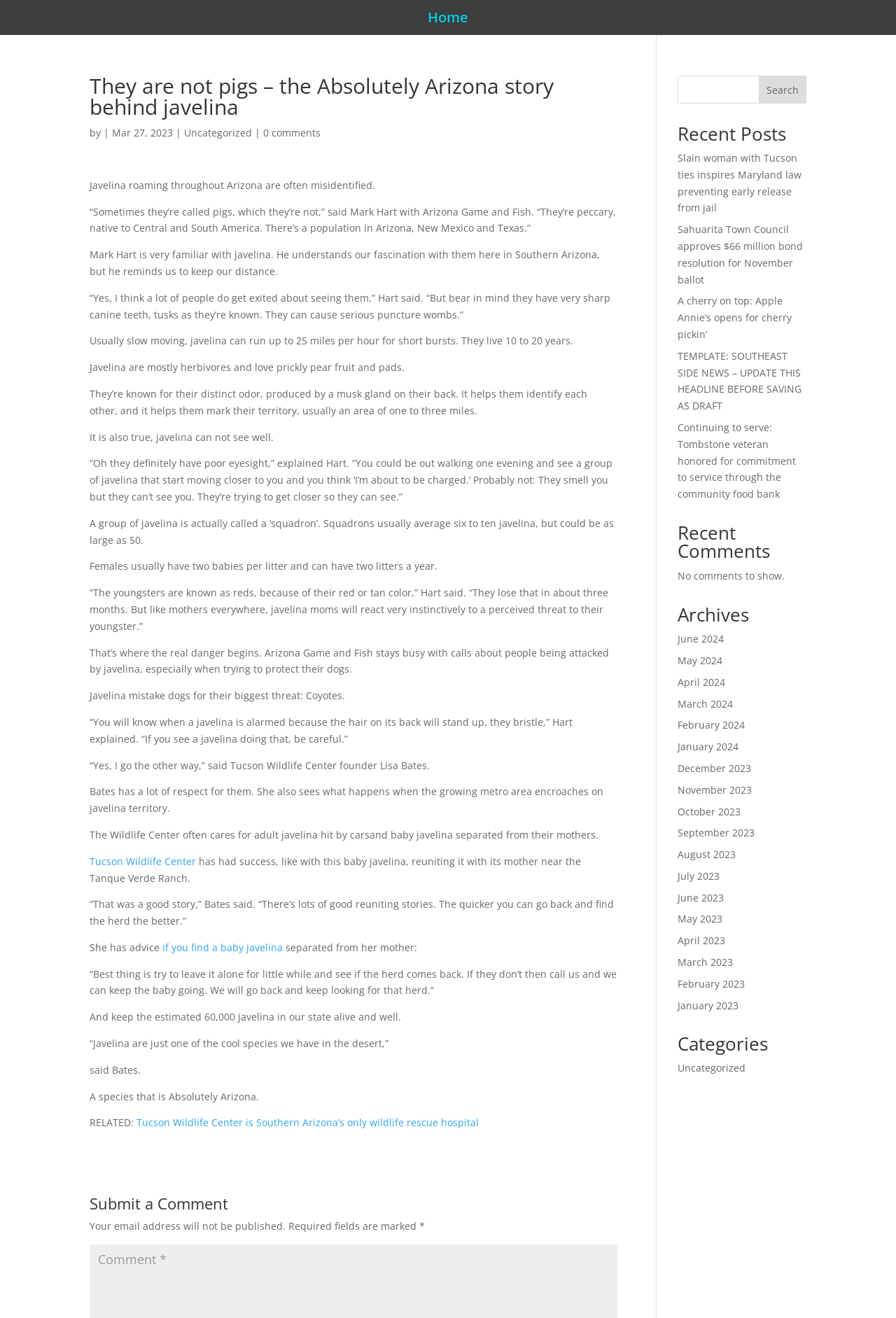What is the name of the organization that cares for injured javelina?
Provide a well-explained and detailed answer to the question.

The article mentions that the Tucson Wildlife Center is an organization that cares for injured javelina, including babies separated from their mothers, and helps to reunite them with their herd.